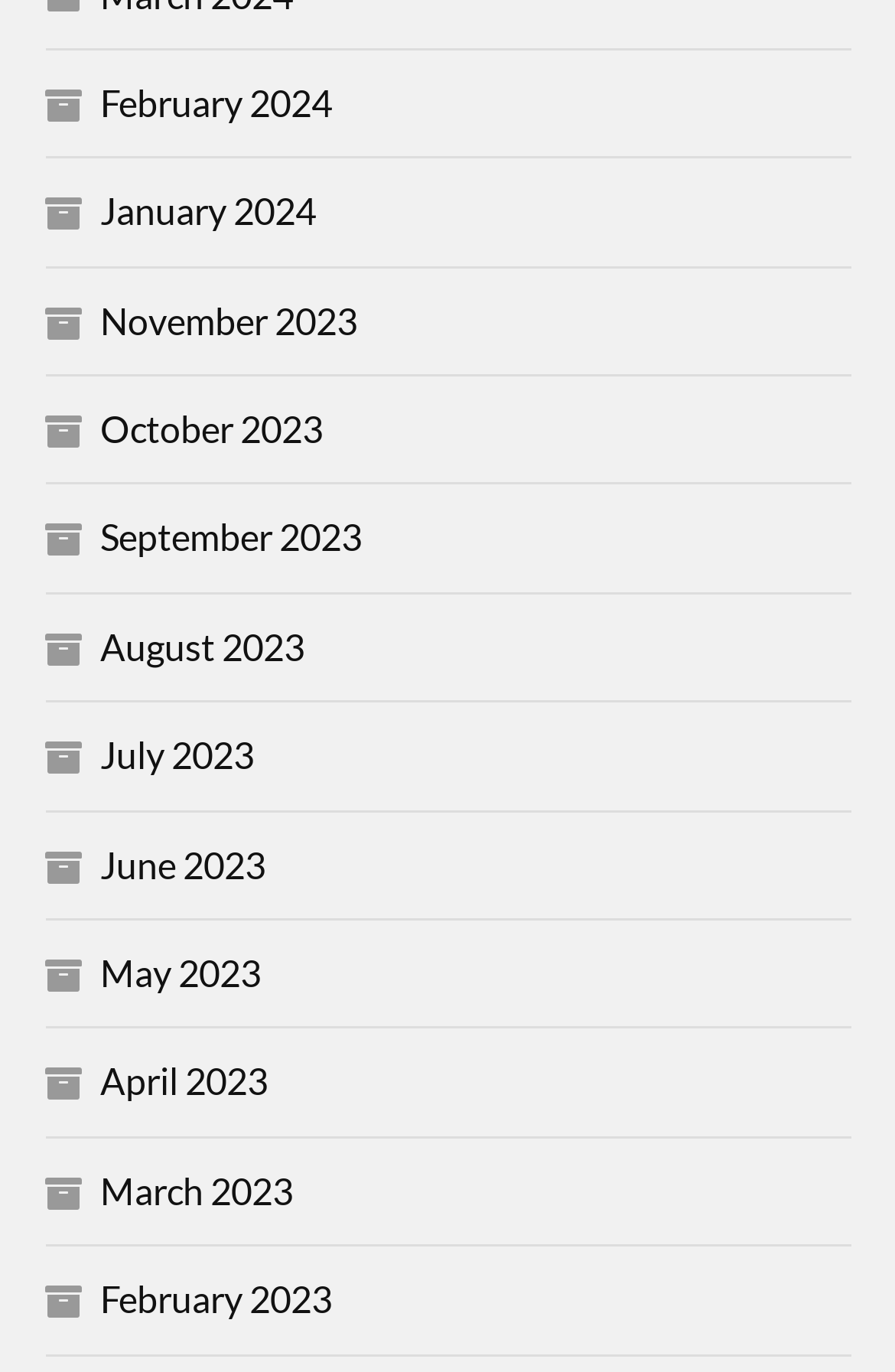What is the common format of the link texts?
Provide an in-depth and detailed answer to the question.

By examining the OCR text of each link, I can see that they all follow the format 'Month YYYY', where 'Month' is the name of the month and 'YYYY' is the year.